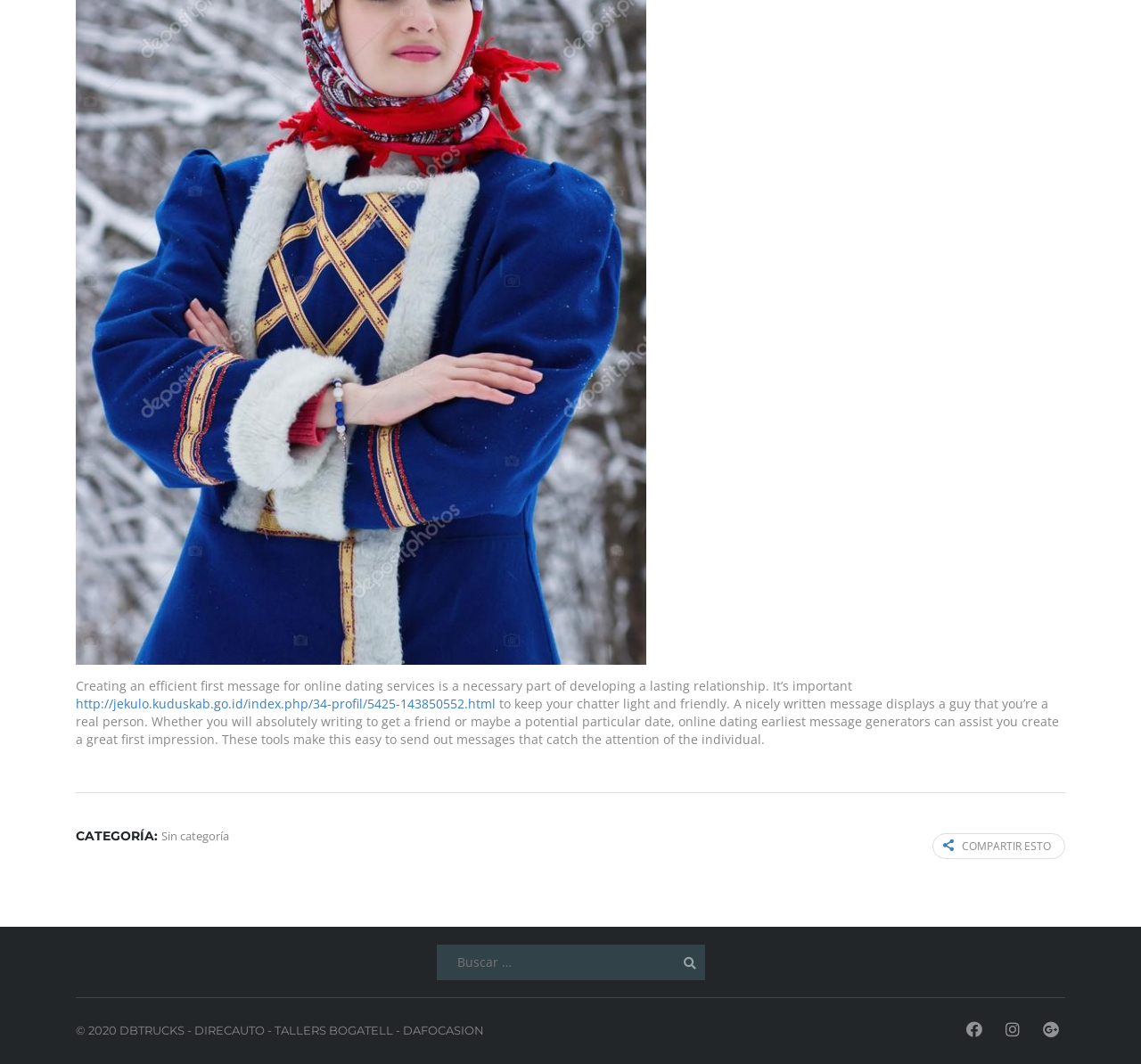Please analyze the image and provide a thorough answer to the question:
How many social media links are present at the bottom of the webpage?

There are three social media links present at the bottom of the webpage, represented by the icons '', '', and ''.